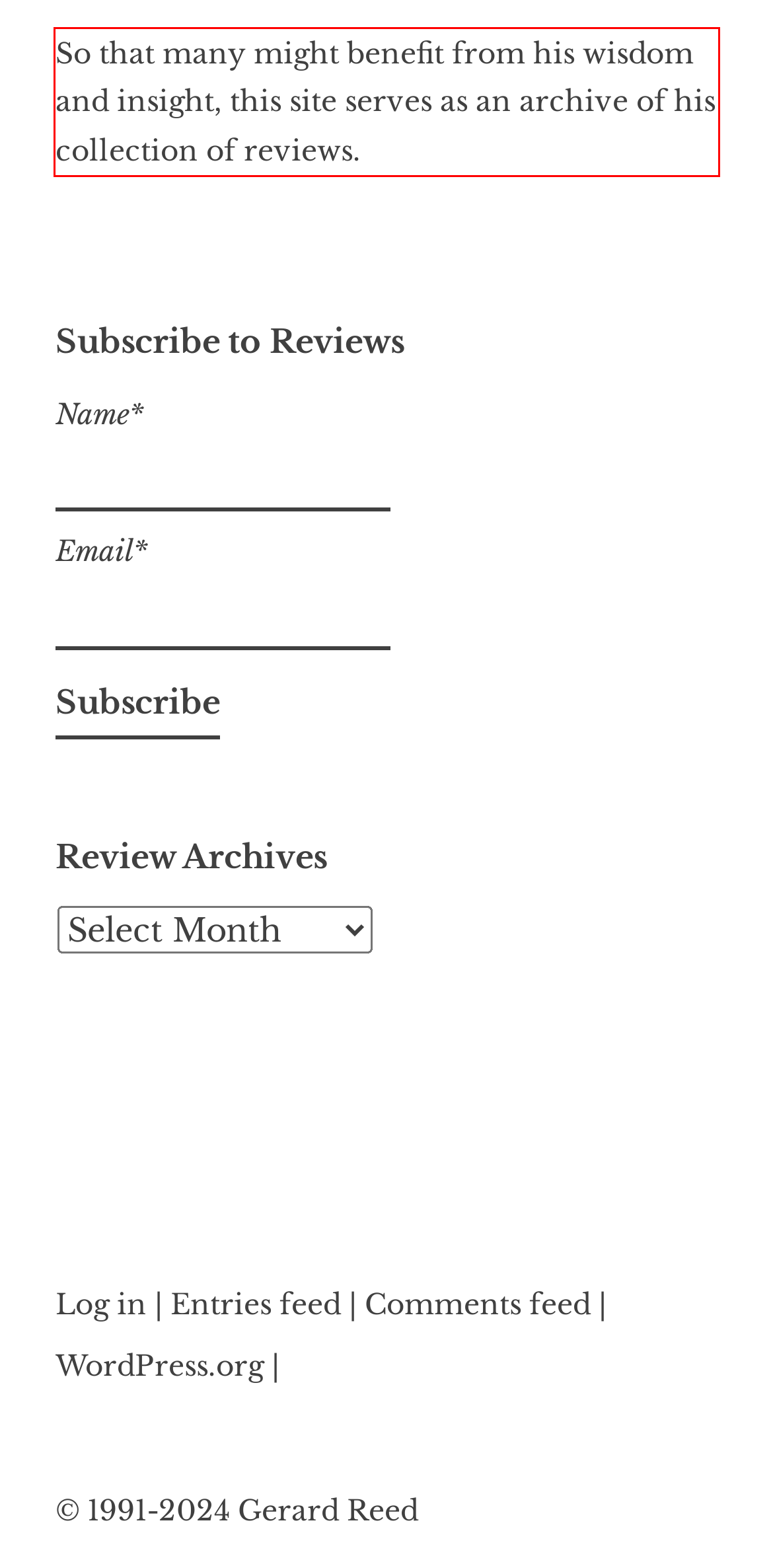Using the provided screenshot of a webpage, recognize the text inside the red rectangle bounding box by performing OCR.

So that many might benefit from his wisdom and insight, this site serves as an archive of his collection of reviews.